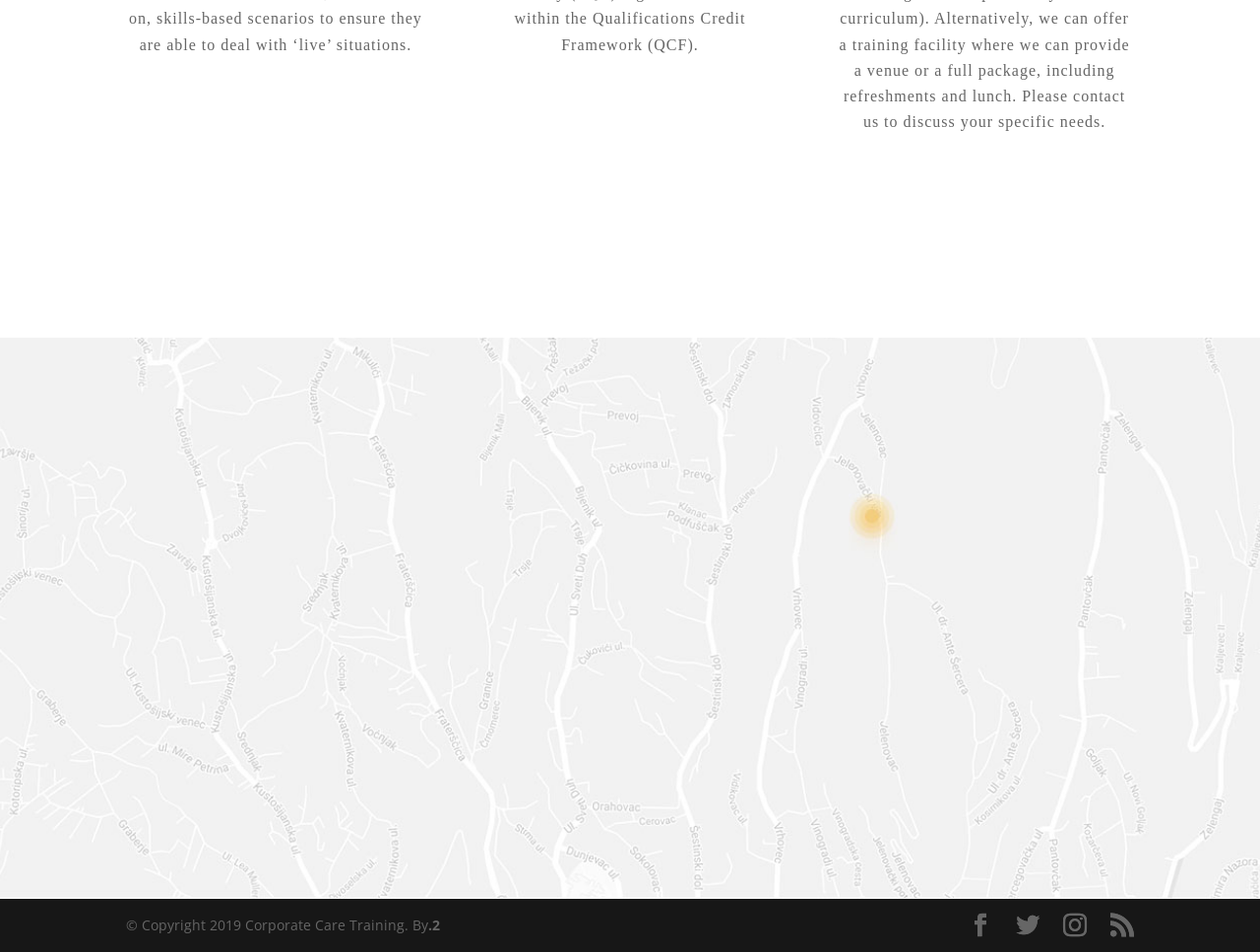Can you find the bounding box coordinates for the UI element given this description: "name="et_pb_contact_phone_0" placeholder="Phone Number""? Provide the coordinates as four float numbers between 0 and 1: [left, top, right, bottom].

[0.147, 0.572, 0.481, 0.625]